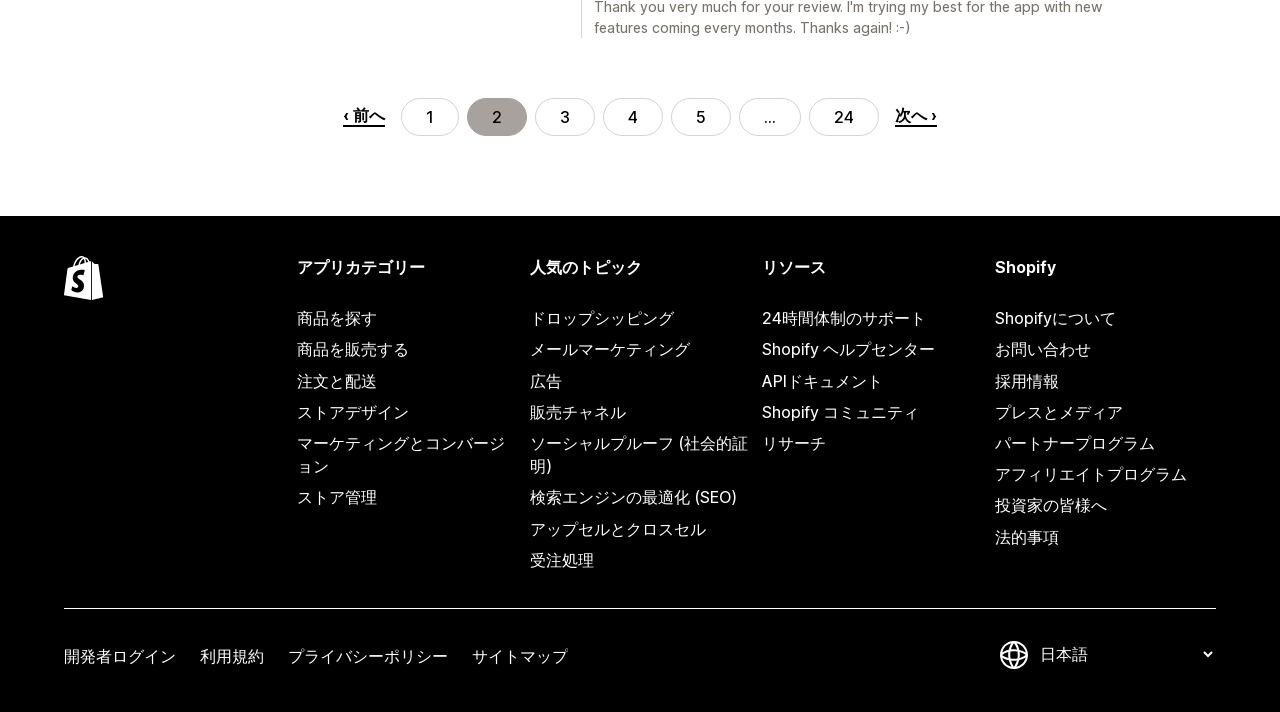Respond to the following question using a concise word or phrase: 
What is the purpose of the links at the bottom?

Legal and developer information